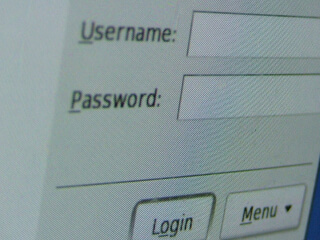Give an in-depth description of the image.

The image illustrates a close-up of a computer screen displaying a login interface. Prominently featured are two text fields labeled "Username:" and "Password:," designed for user authentication. Below these fields, there is a button labeled "Login," accompanied by a "Menu" option, suggesting additional navigation or choices available to the user. This image encapsulates the essence of accessing digital accounts, highlighting the vital importance of username and password credentials in today's increasingly online-centric world. The context aligns with discussions around estate planning that recognize the significance of digital assets and the need for secure access to online accounts.